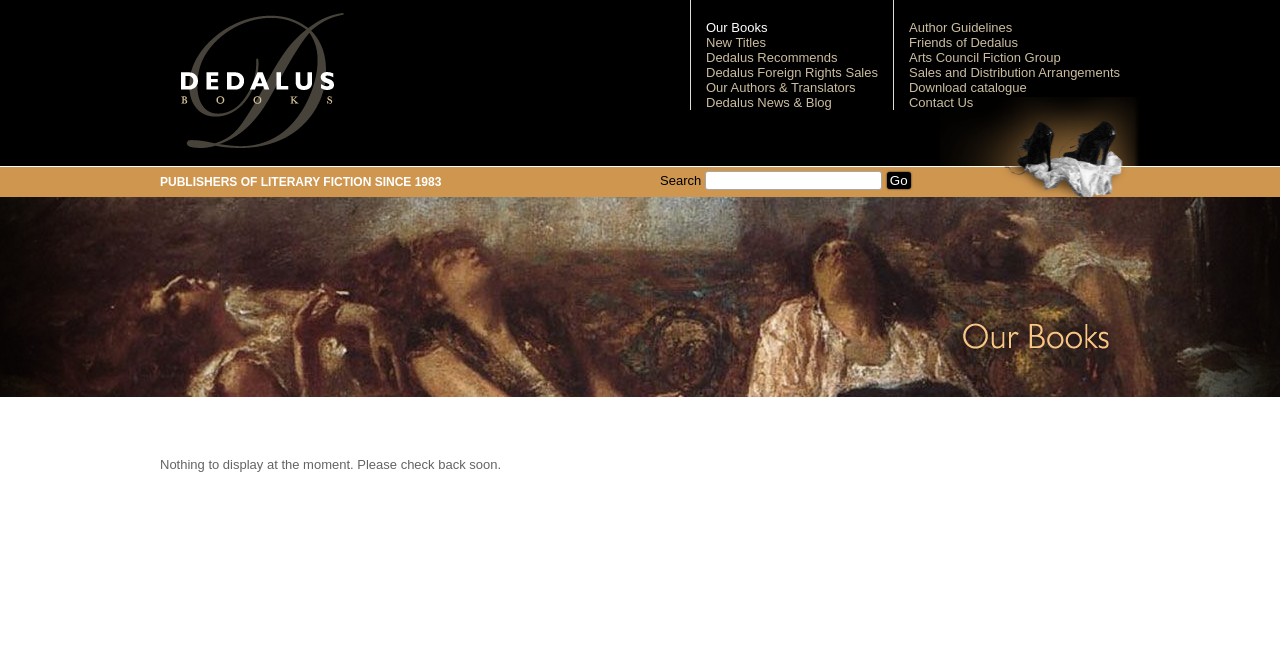Please mark the clickable region by giving the bounding box coordinates needed to complete this instruction: "Click on the 'Our Books' link".

[0.552, 0.03, 0.6, 0.052]